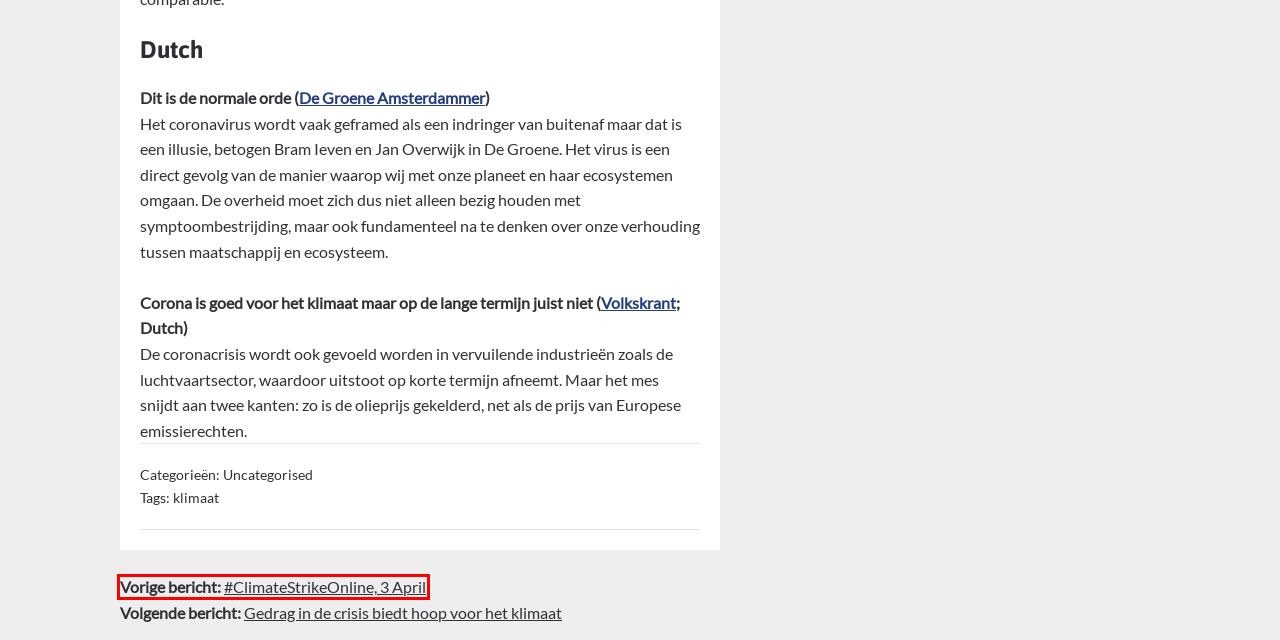Examine the screenshot of a webpage with a red bounding box around an element. Then, select the webpage description that best represents the new page after clicking the highlighted element. Here are the descriptions:
A. RealClimate: Further perspectives on pandemics and climate change
B. klimaat – Scientists4Future NL
C. #ClimateStrikeOnline, 3 April – Scientists4Future NL
D. Kennismaken met Klimaatkunde – Scientists4Future NL
E. Gedrag in de crisis biedt hoop voor het klimaat – Scientists4Future NL
F. Uncategorised – Scientists4Future NL
G. Oproep aan Tweede Kamerleden: neem het klimaat serieus – Scientists4Future NL
H. Pers – Scientists4Future NL

C